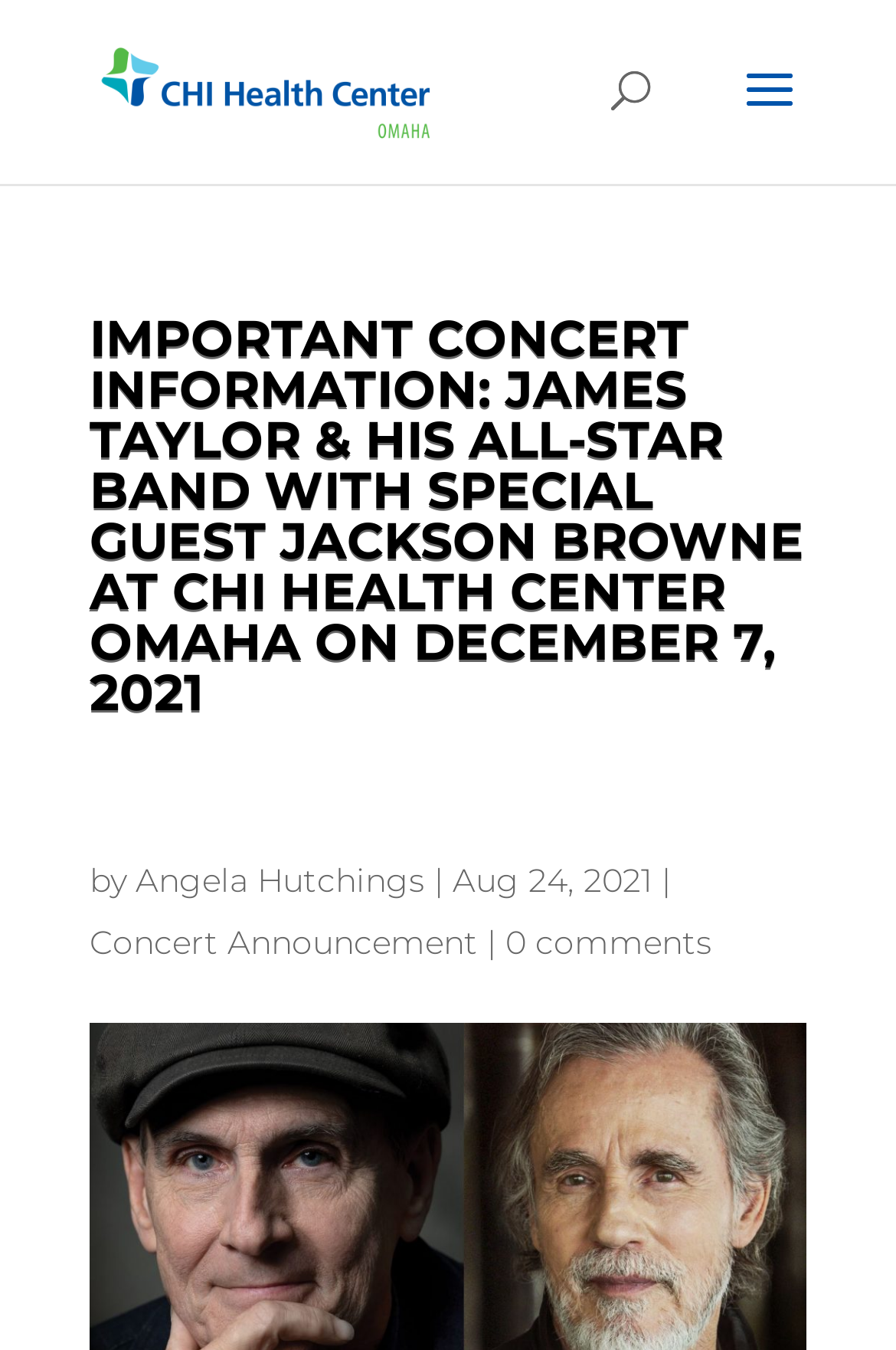What is the date of the concert?
Look at the image and answer the question using a single word or phrase.

December 7, 2021